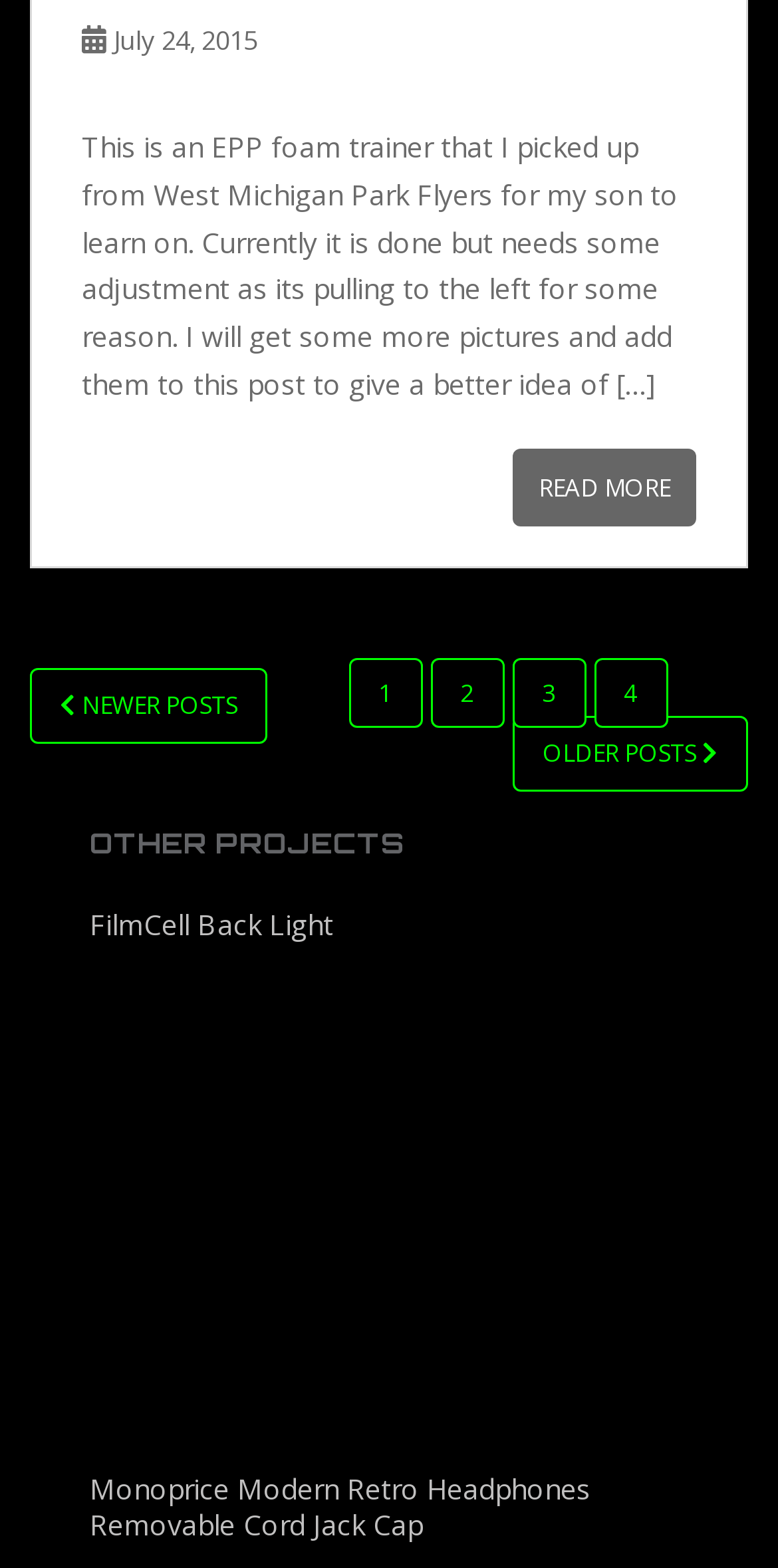Locate and provide the bounding box coordinates for the HTML element that matches this description: "FilmCell Back Light".

[0.115, 0.578, 0.428, 0.602]